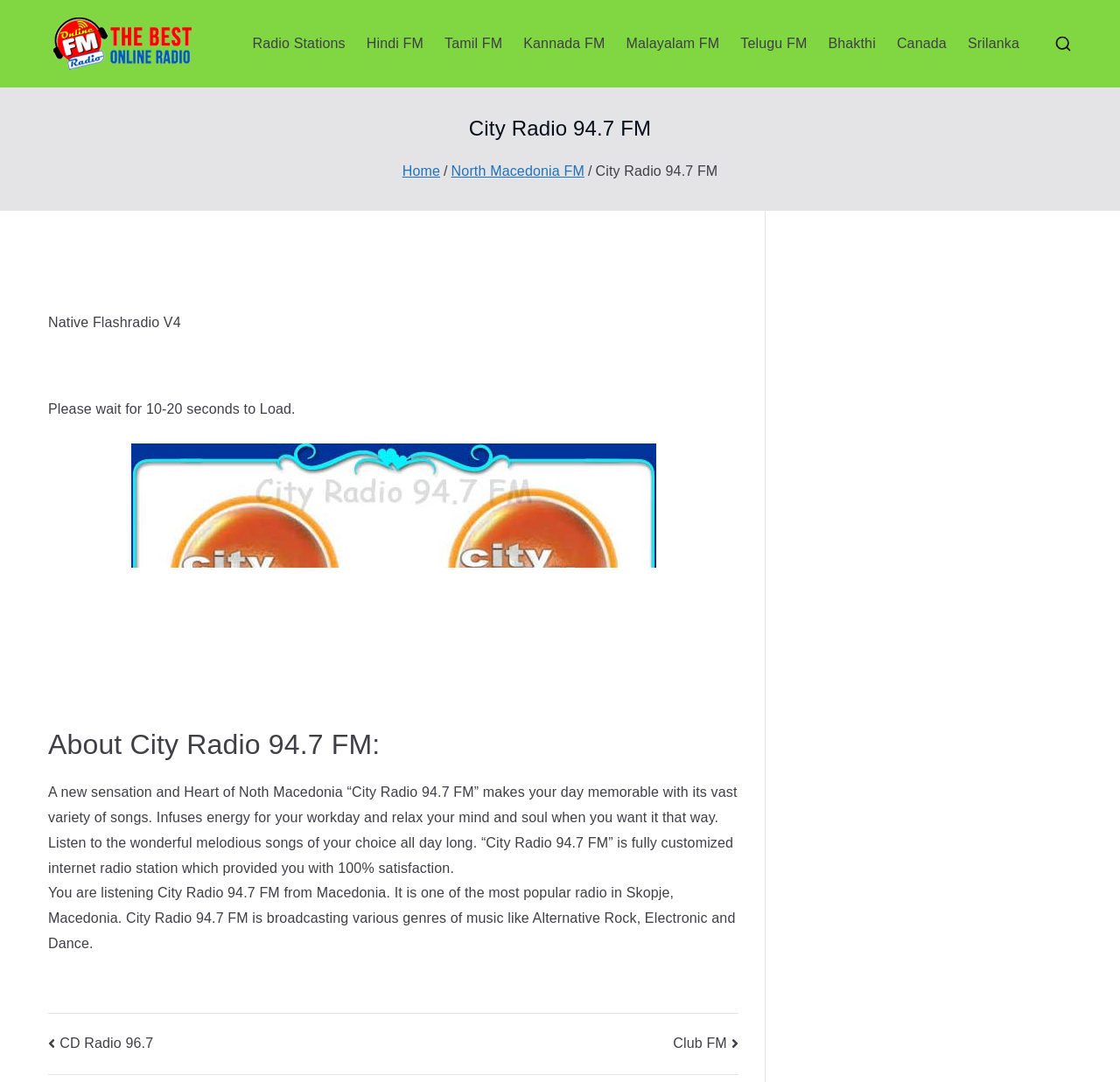Determine the bounding box for the described UI element: "title="D-LAB MOBILE DETAILING"".

None